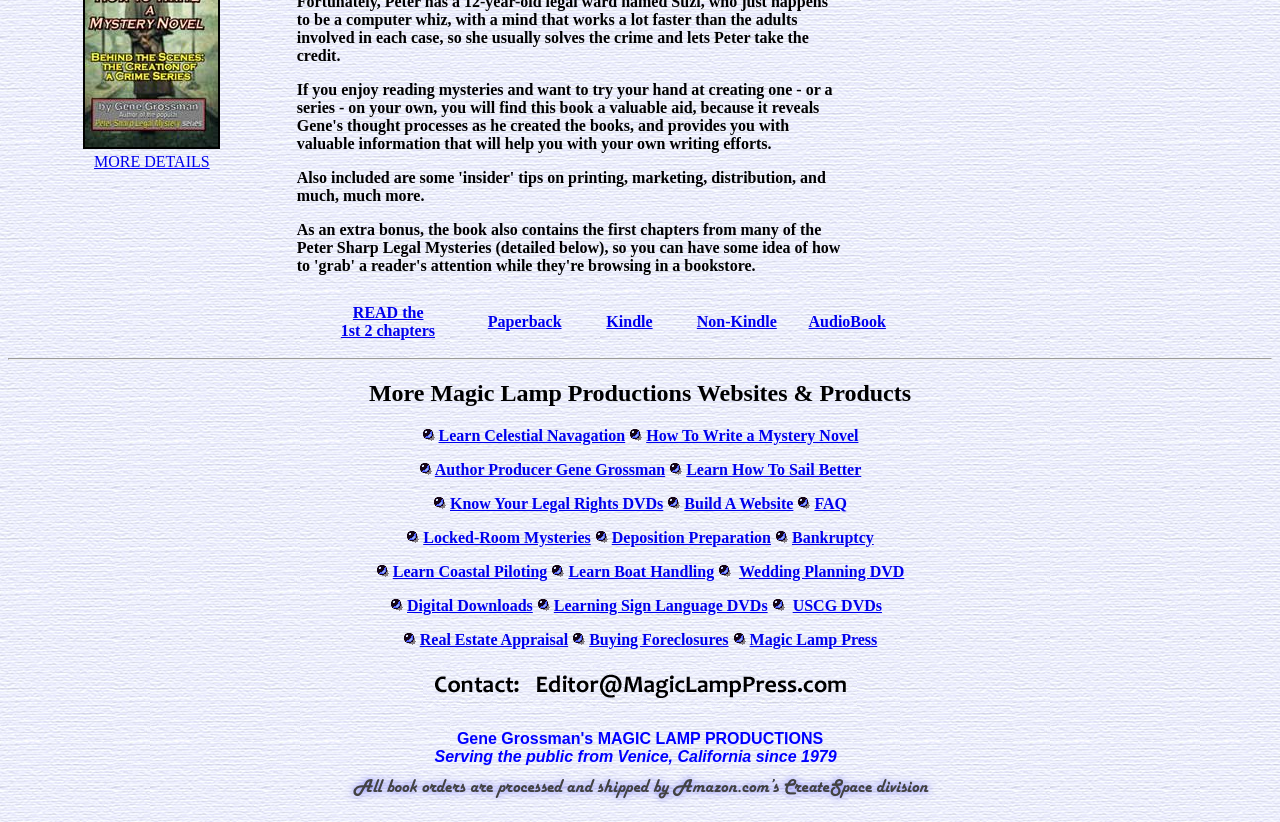What is the name of the author or producer mentioned on this webpage?
Give a single word or phrase as your answer by examining the image.

Gene Grossman